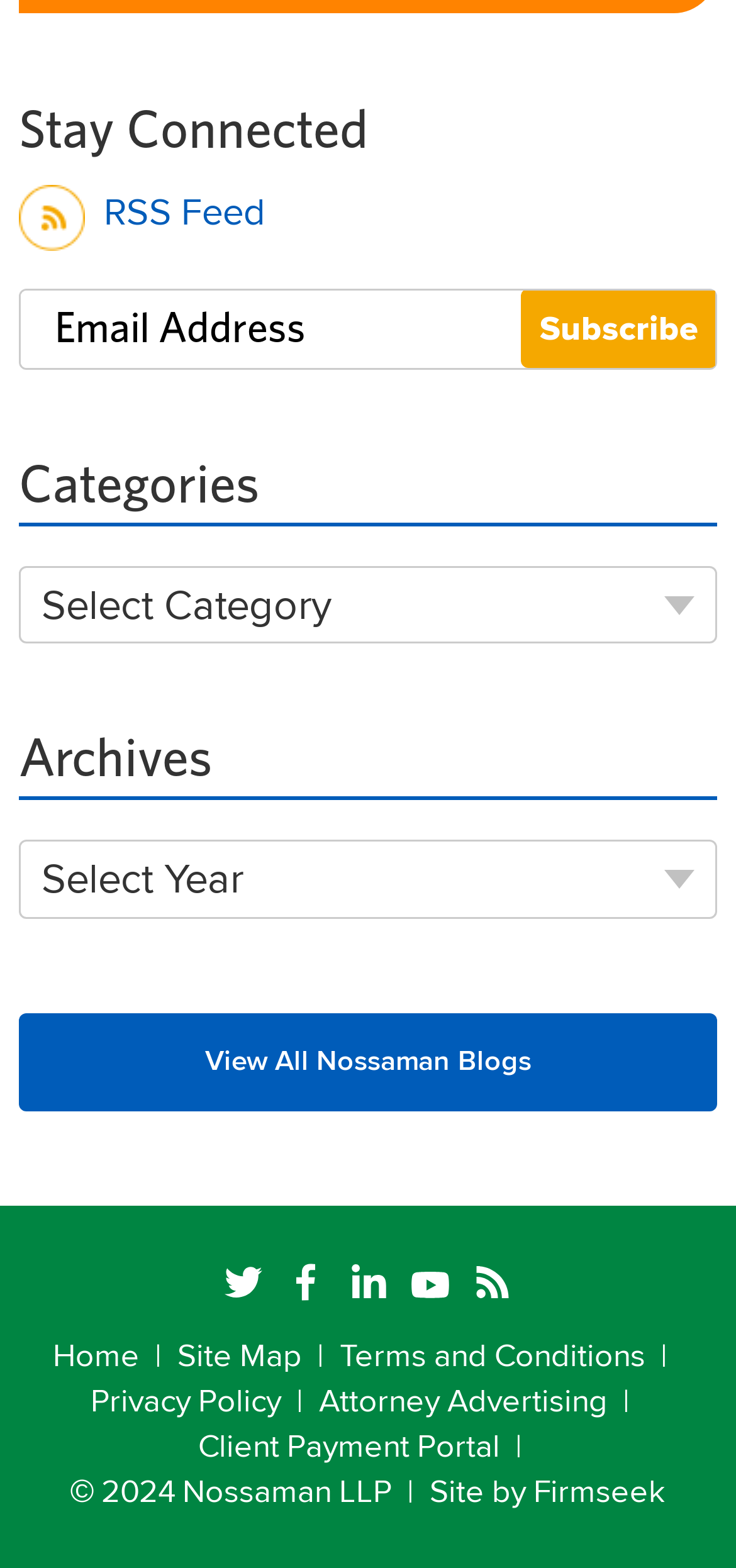Please indicate the bounding box coordinates of the element's region to be clicked to achieve the instruction: "Follow Nossaman on Twitter". Provide the coordinates as four float numbers between 0 and 1, i.e., [left, top, right, bottom].

[0.288, 0.803, 0.373, 0.832]